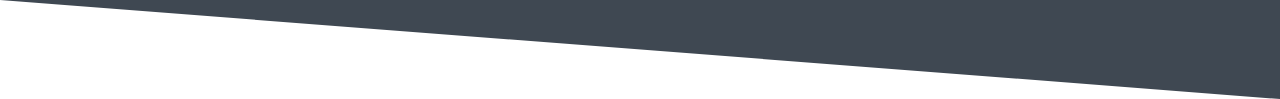What type of event packages are offered?
Please use the image to provide an in-depth answer to the question.

According to the caption, the webpage offers various all-inclusive packages tailored to the user's events, which suggests that The Estate provides comprehensive event planning services that cater to different types of events and customer needs.